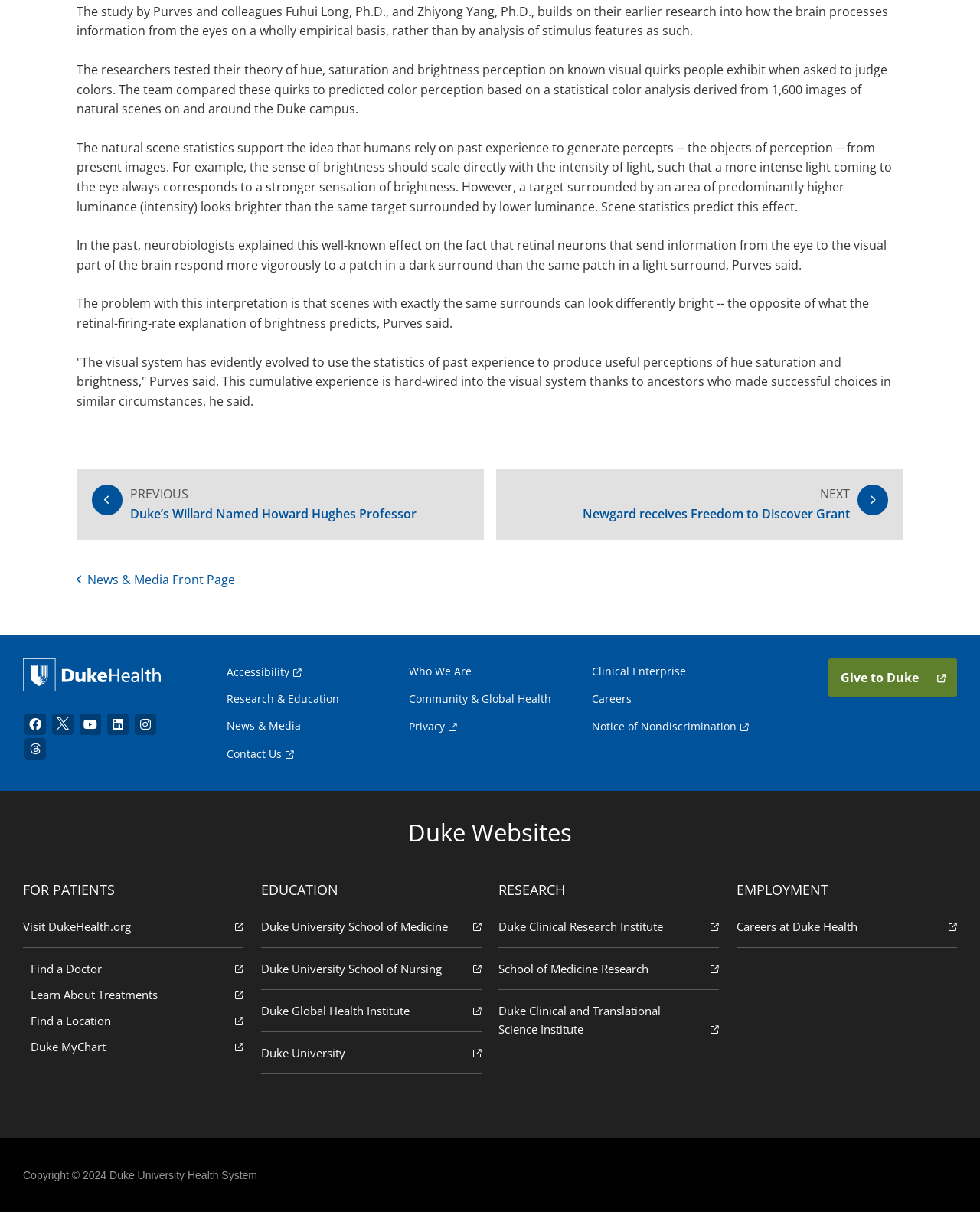Provide a one-word or brief phrase answer to the question:
What is the topic of the research?

Color perception